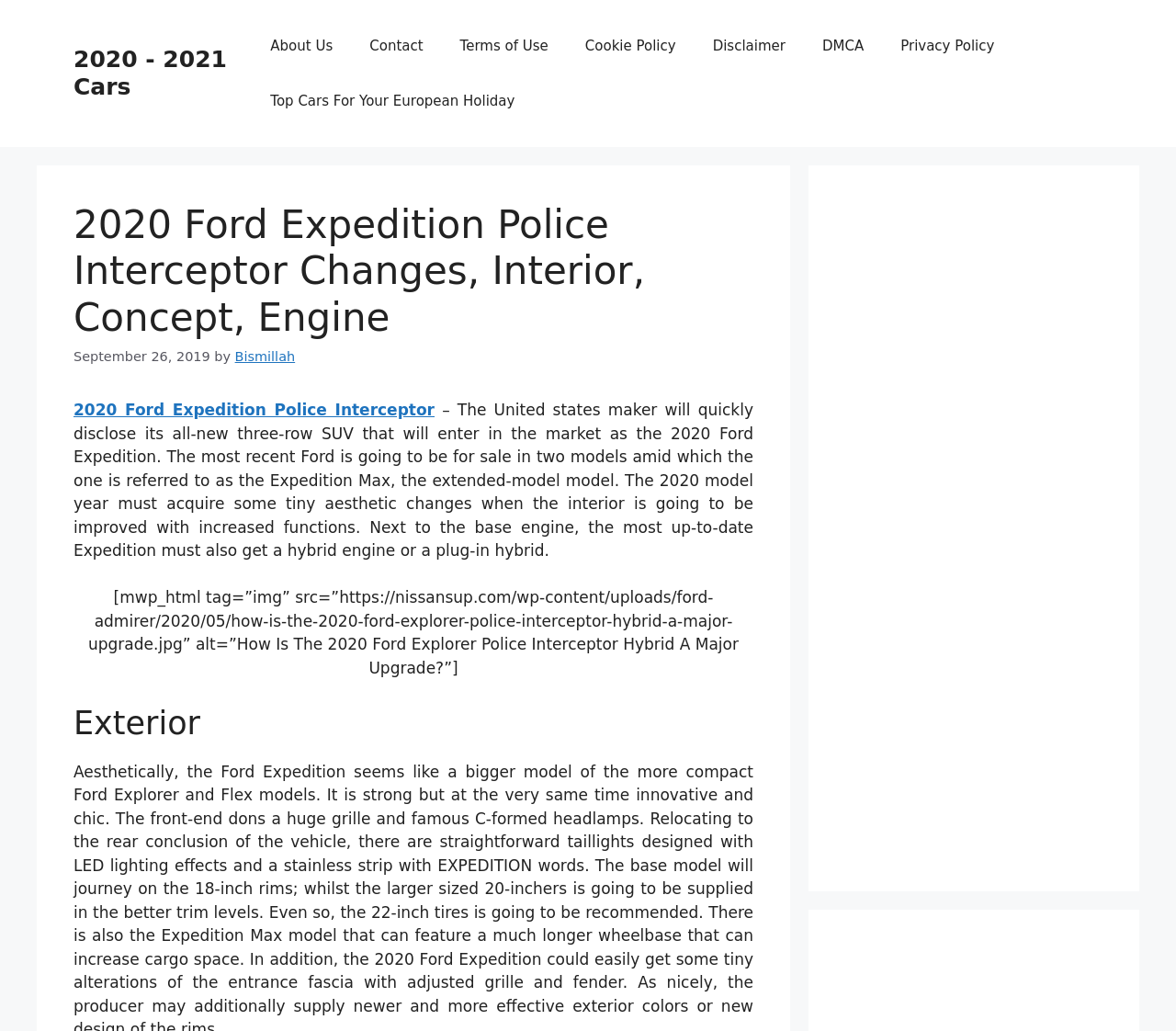Please provide the bounding box coordinate of the region that matches the element description: 2020 Ford Expedition Police Interceptor. Coordinates should be in the format (top-left x, top-left y, bottom-right x, bottom-right y) and all values should be between 0 and 1.

[0.062, 0.389, 0.37, 0.406]